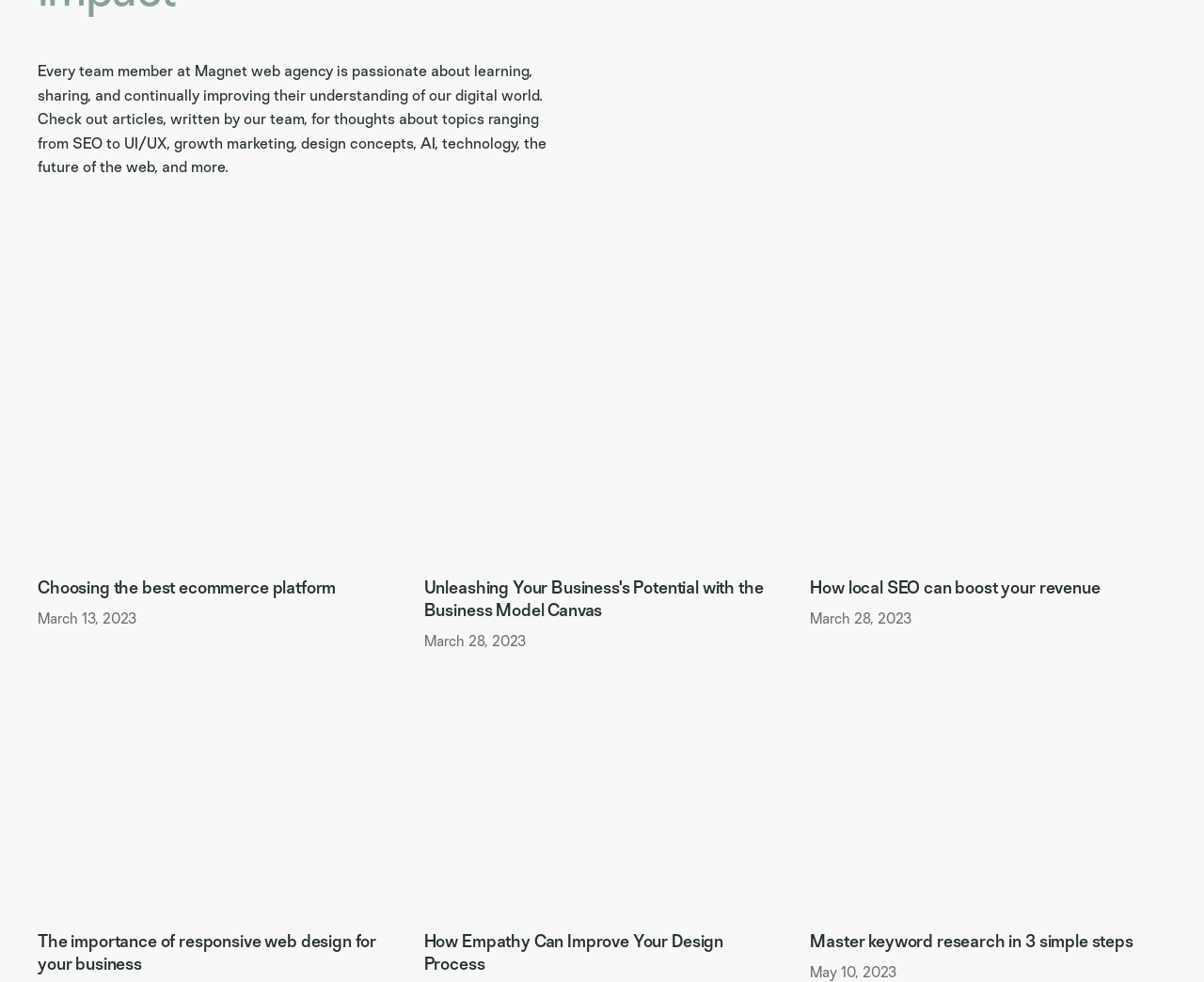Find and provide the bounding box coordinates for the UI element described here: "Choosing the best ecommerce platform". The coordinates should be given as four float numbers between 0 and 1: [left, top, right, bottom].

[0.031, 0.586, 0.279, 0.61]